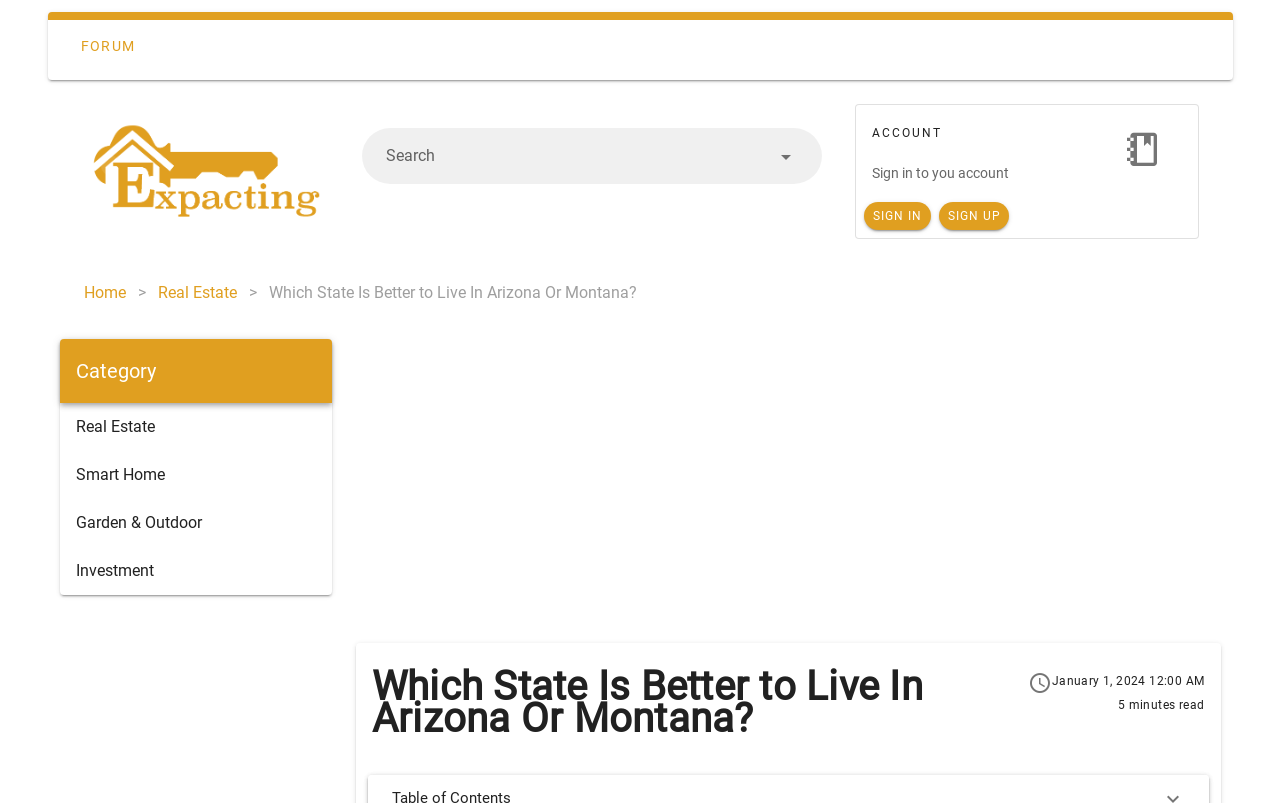Predict the bounding box coordinates for the UI element described as: "aria-label="Advertisement" name="aswift_2" title="Advertisement"". The coordinates should be four float numbers between 0 and 1, presented as [left, top, right, bottom].

[0.287, 0.437, 0.776, 0.786]